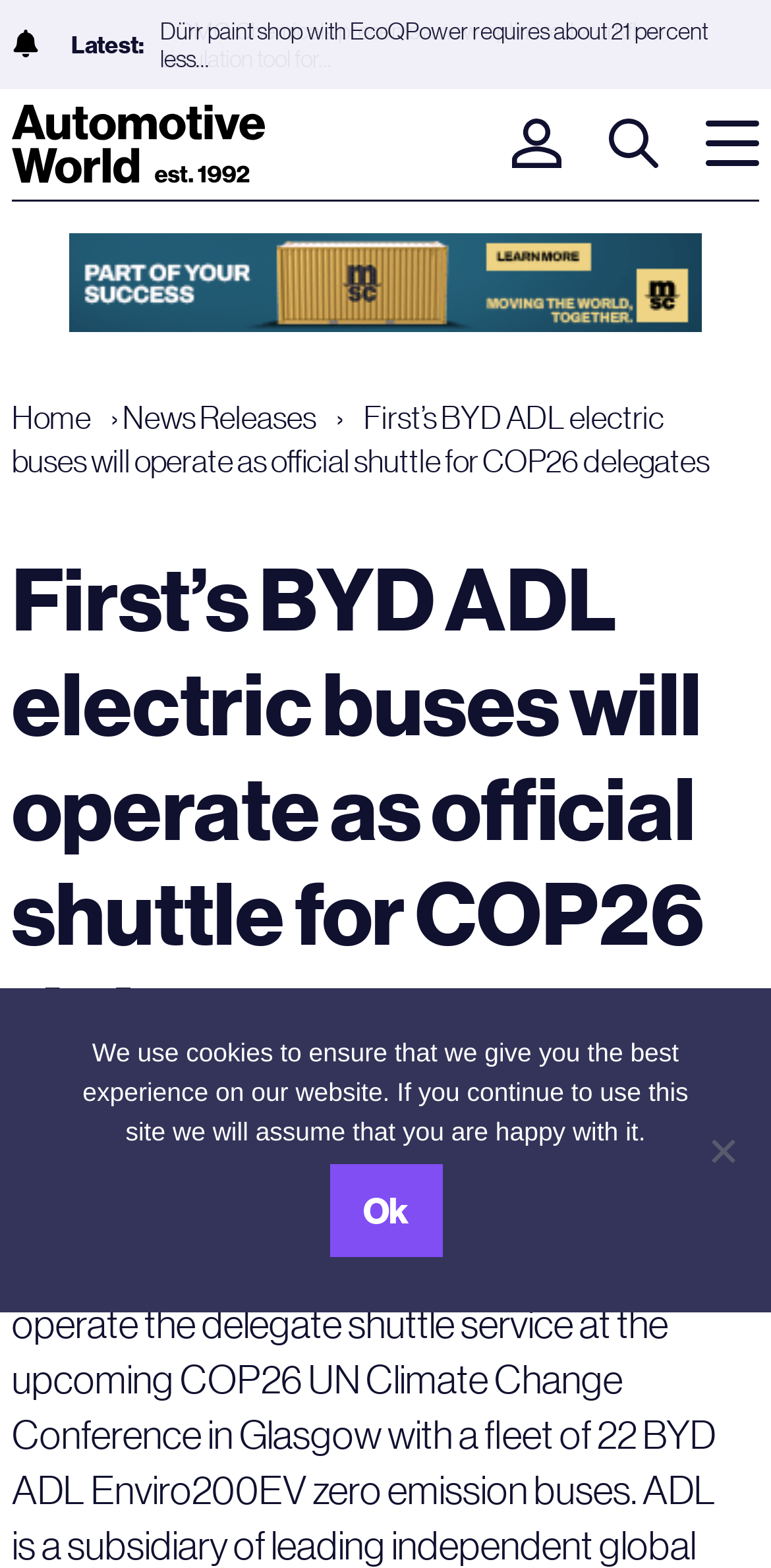Please answer the following question using a single word or phrase: 
What type of vehicles are mentioned in the article?

Electric buses